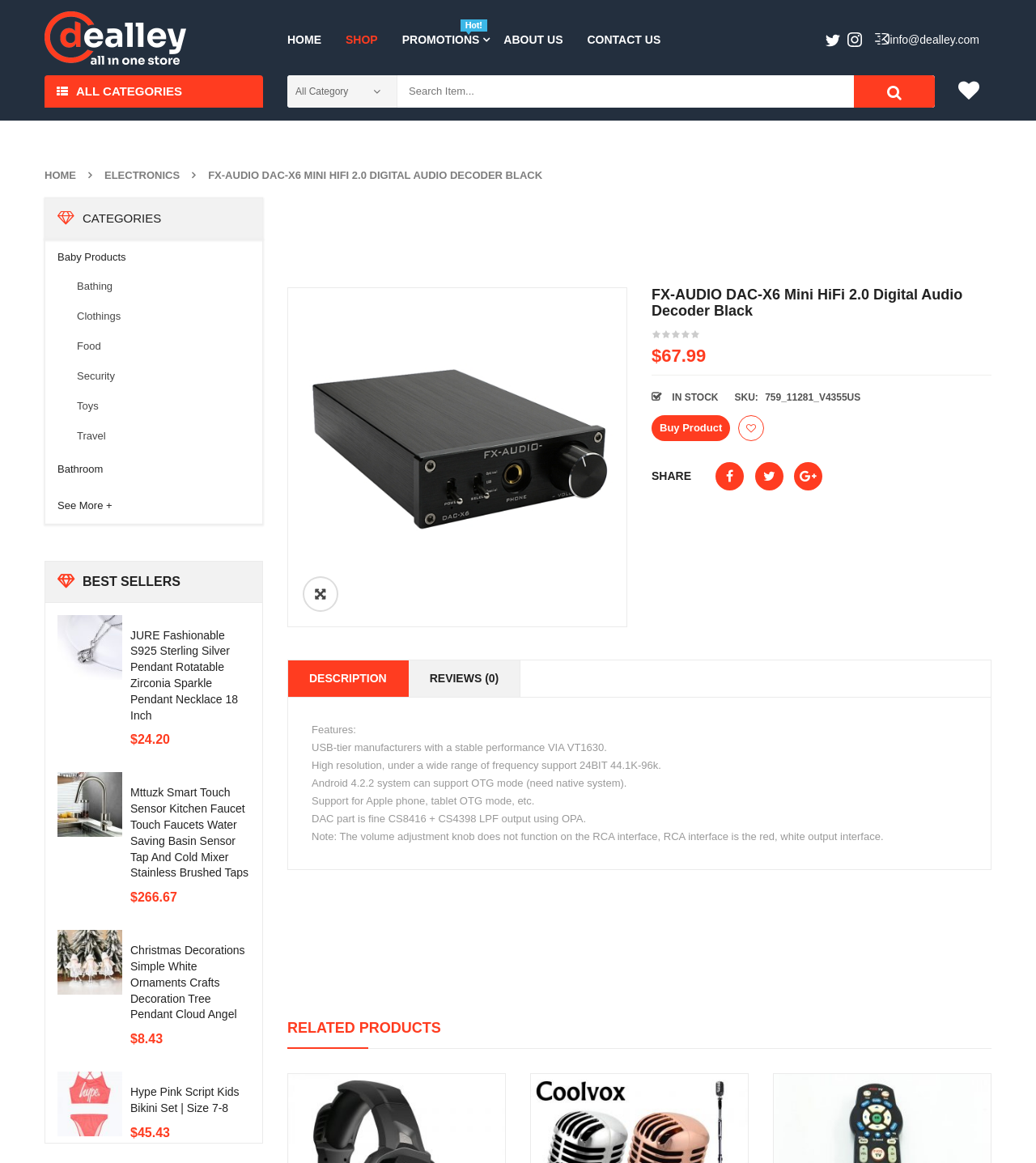Please provide the bounding box coordinates for the element that needs to be clicked to perform the instruction: "Search for products". The coordinates must consist of four float numbers between 0 and 1, formatted as [left, top, right, bottom].

[0.277, 0.065, 0.902, 0.093]